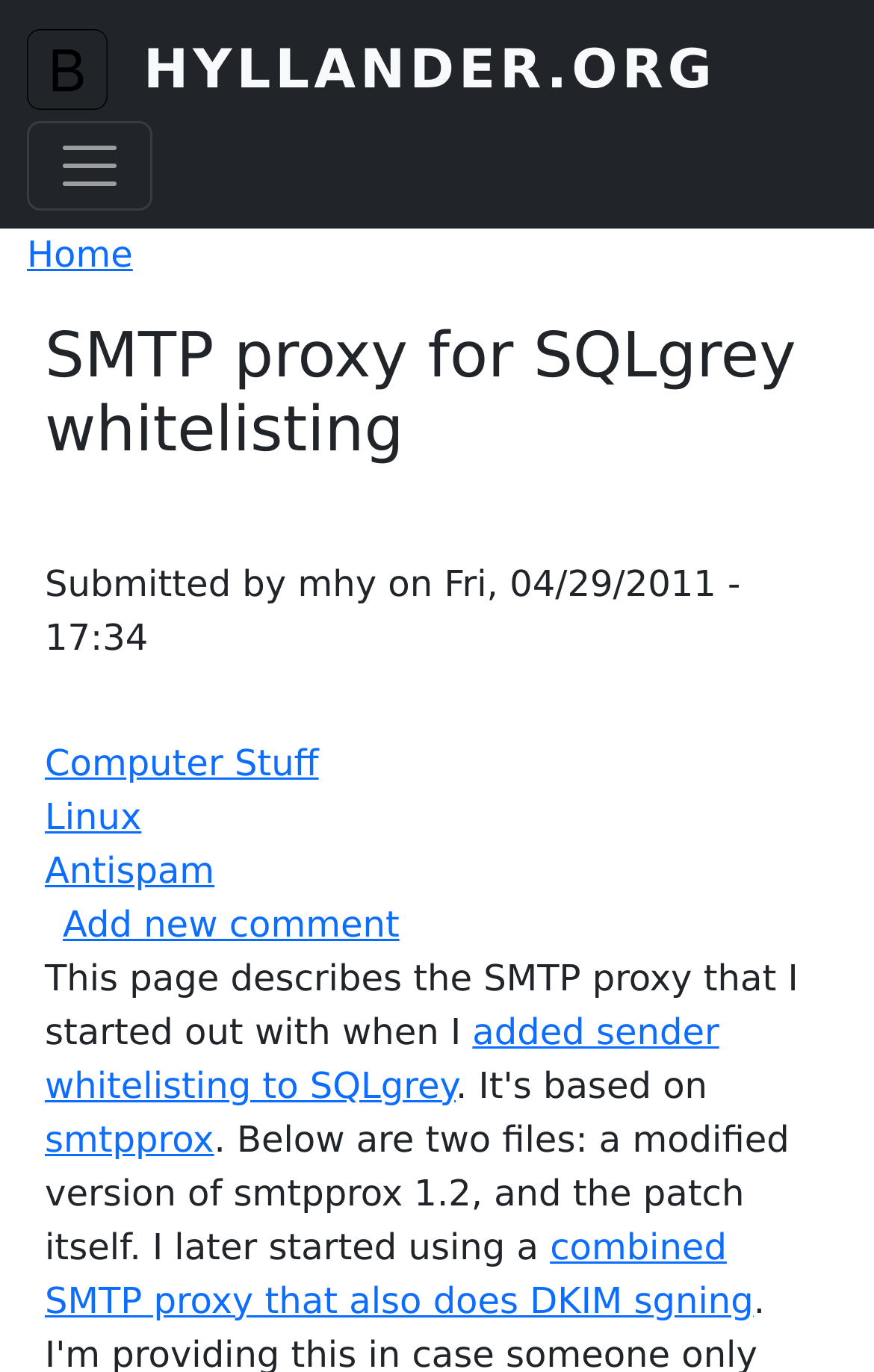Can you find the bounding box coordinates for the element that needs to be clicked to execute this instruction: "toggle navigation"? The coordinates should be given as four float numbers between 0 and 1, i.e., [left, top, right, bottom].

[0.031, 0.088, 0.174, 0.154]